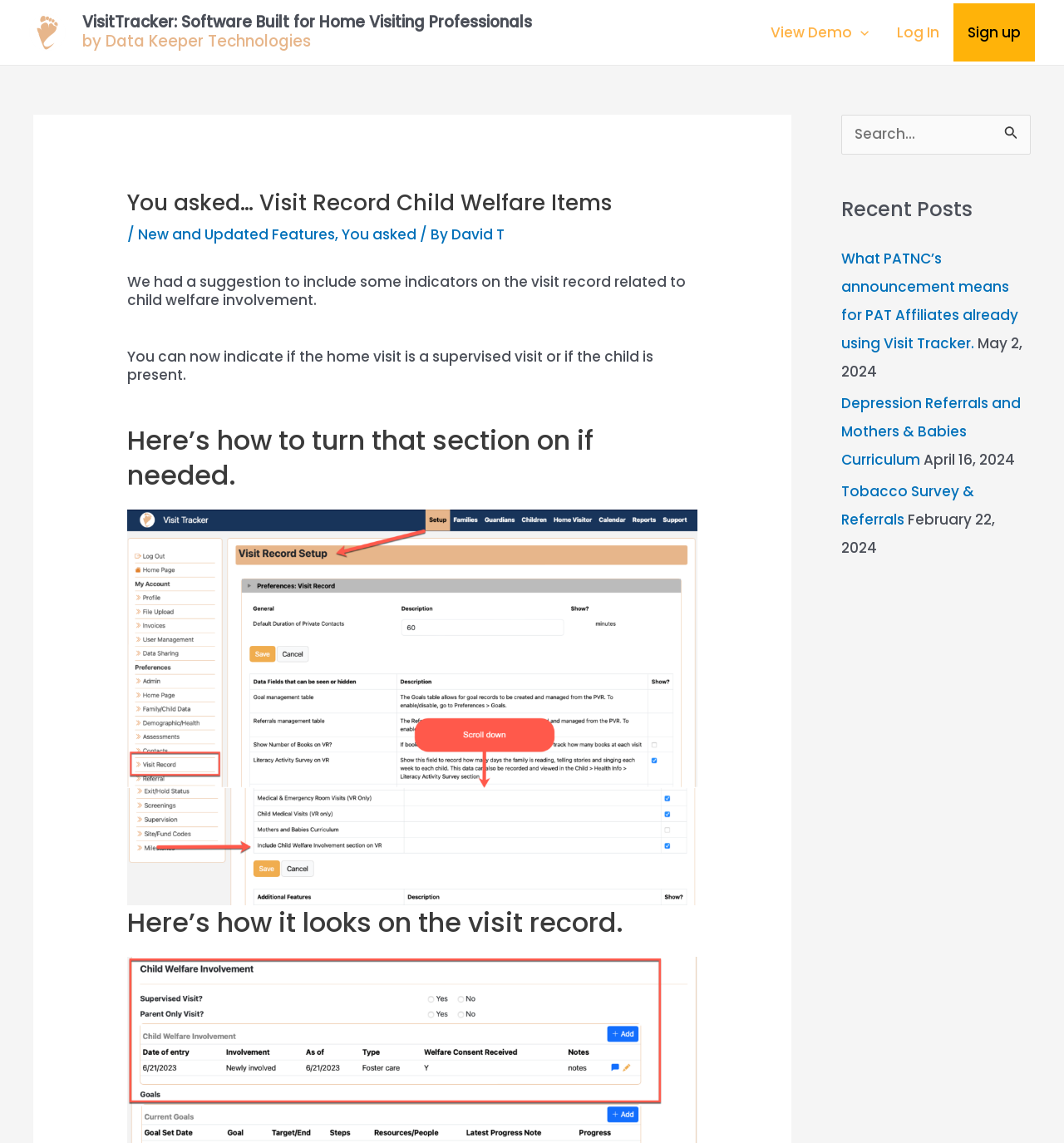Pinpoint the bounding box coordinates of the clickable area needed to execute the instruction: "Click on 'View Demo'". The coordinates should be specified as four float numbers between 0 and 1, i.e., [left, top, right, bottom].

[0.711, 0.003, 0.83, 0.054]